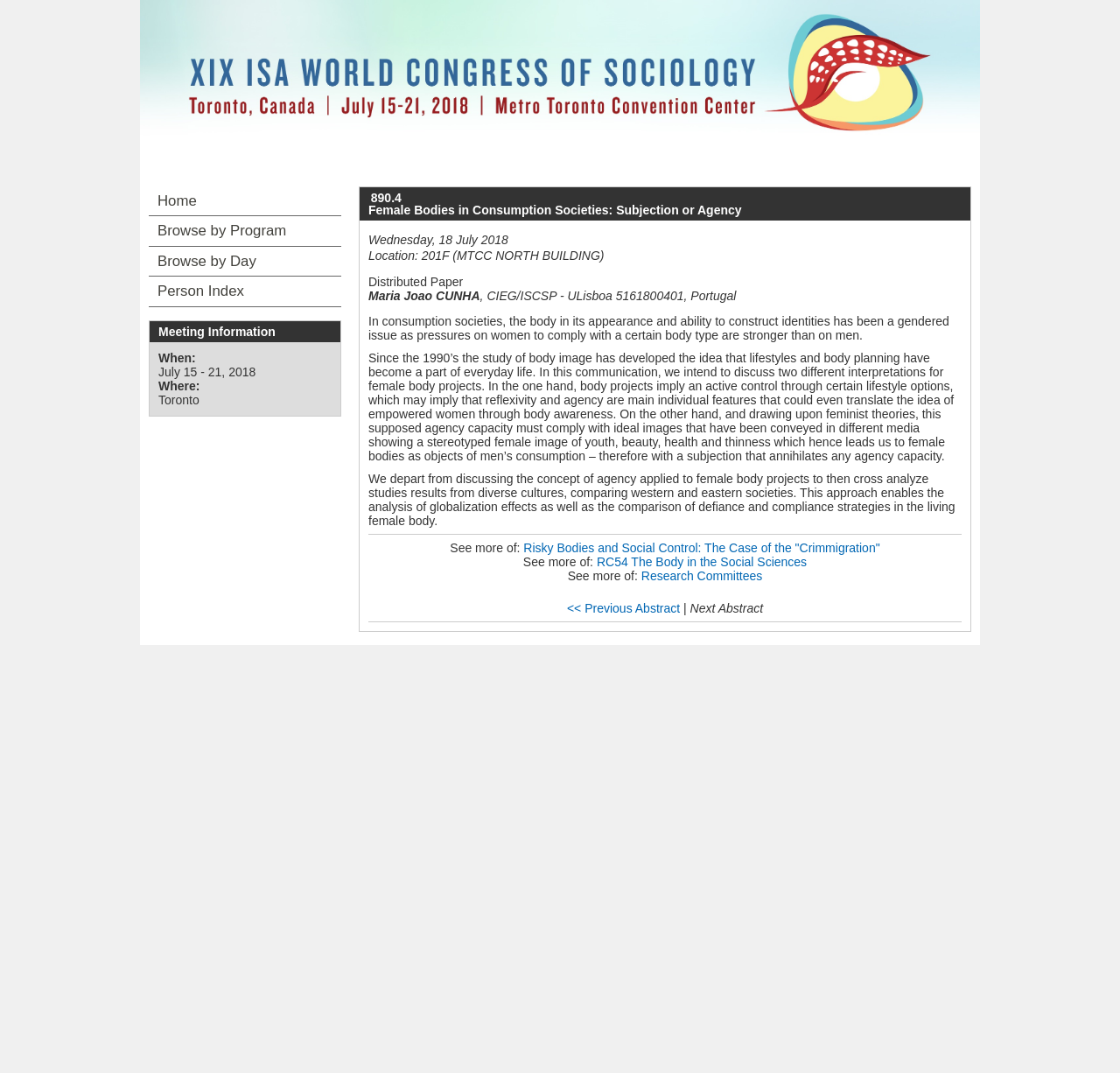Please indicate the bounding box coordinates of the element's region to be clicked to achieve the instruction: "View the next abstract". Provide the coordinates as four float numbers between 0 and 1, i.e., [left, top, right, bottom].

[0.616, 0.56, 0.681, 0.573]